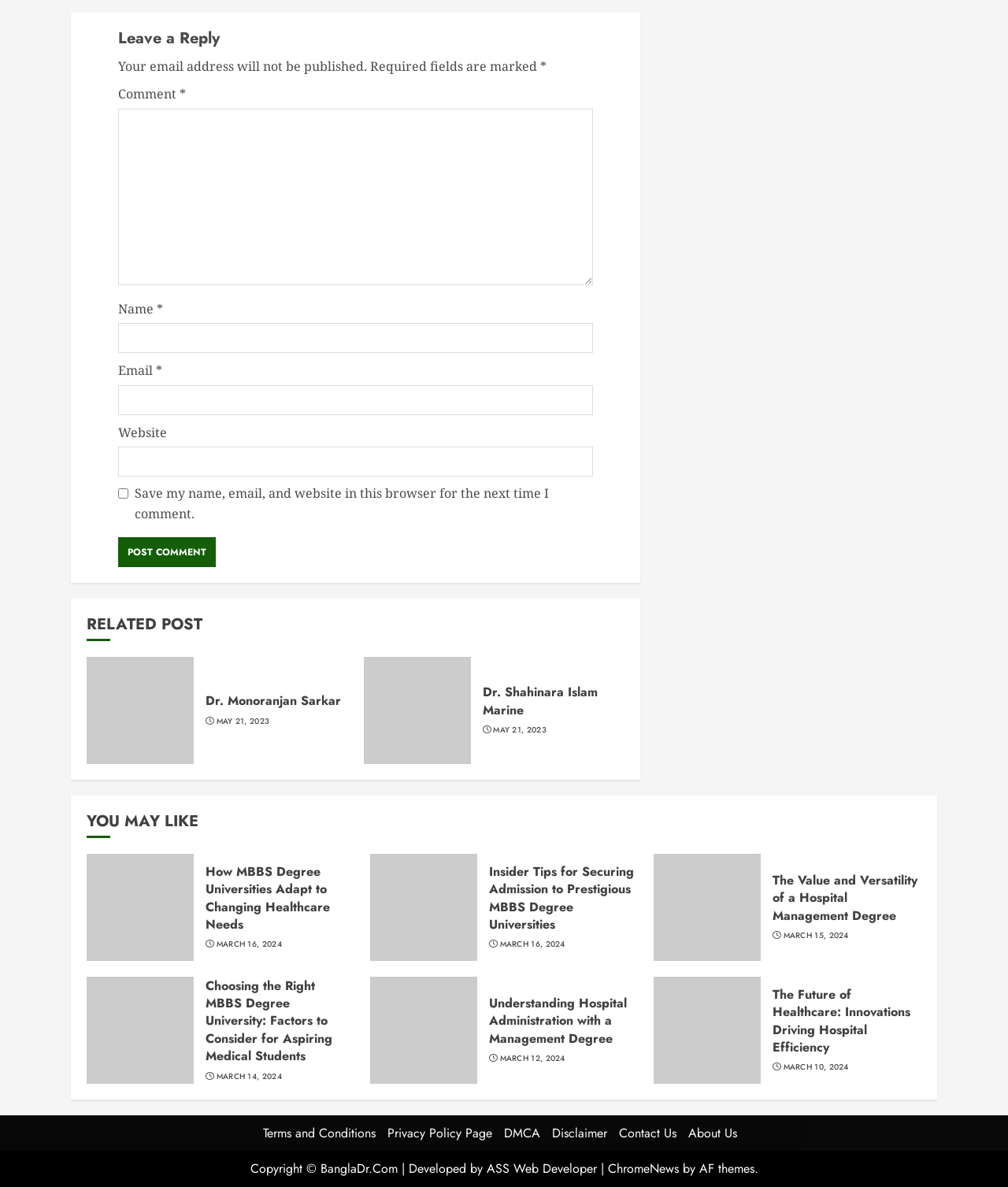Give a one-word or short phrase answer to this question: 
What type of degree is mentioned in the 'YOU MAY LIKE' section?

Hospital Management Degree